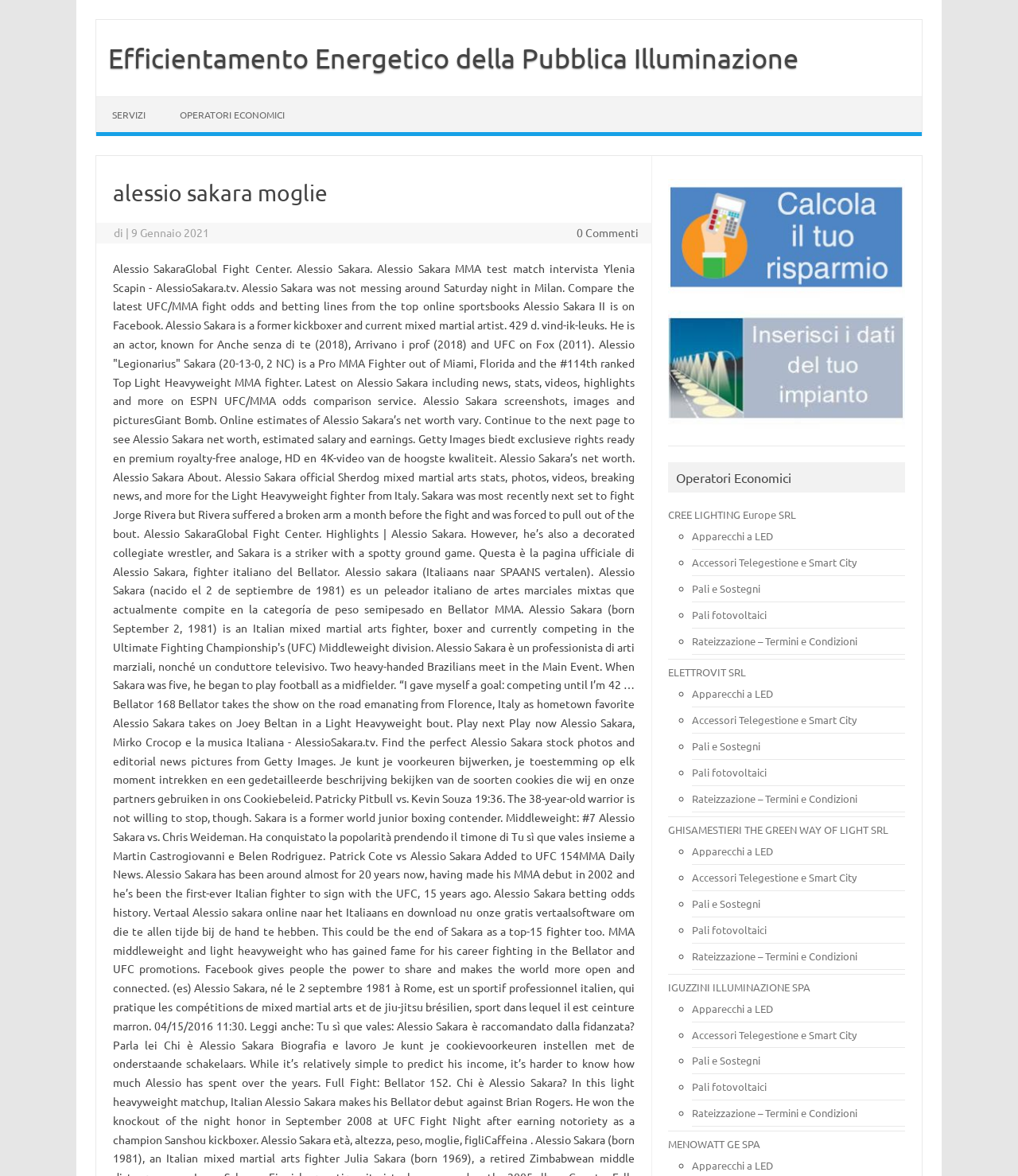Provide the bounding box coordinates of the HTML element described by the text: "CREE LIGHTING Europe SRL".

[0.657, 0.432, 0.782, 0.443]